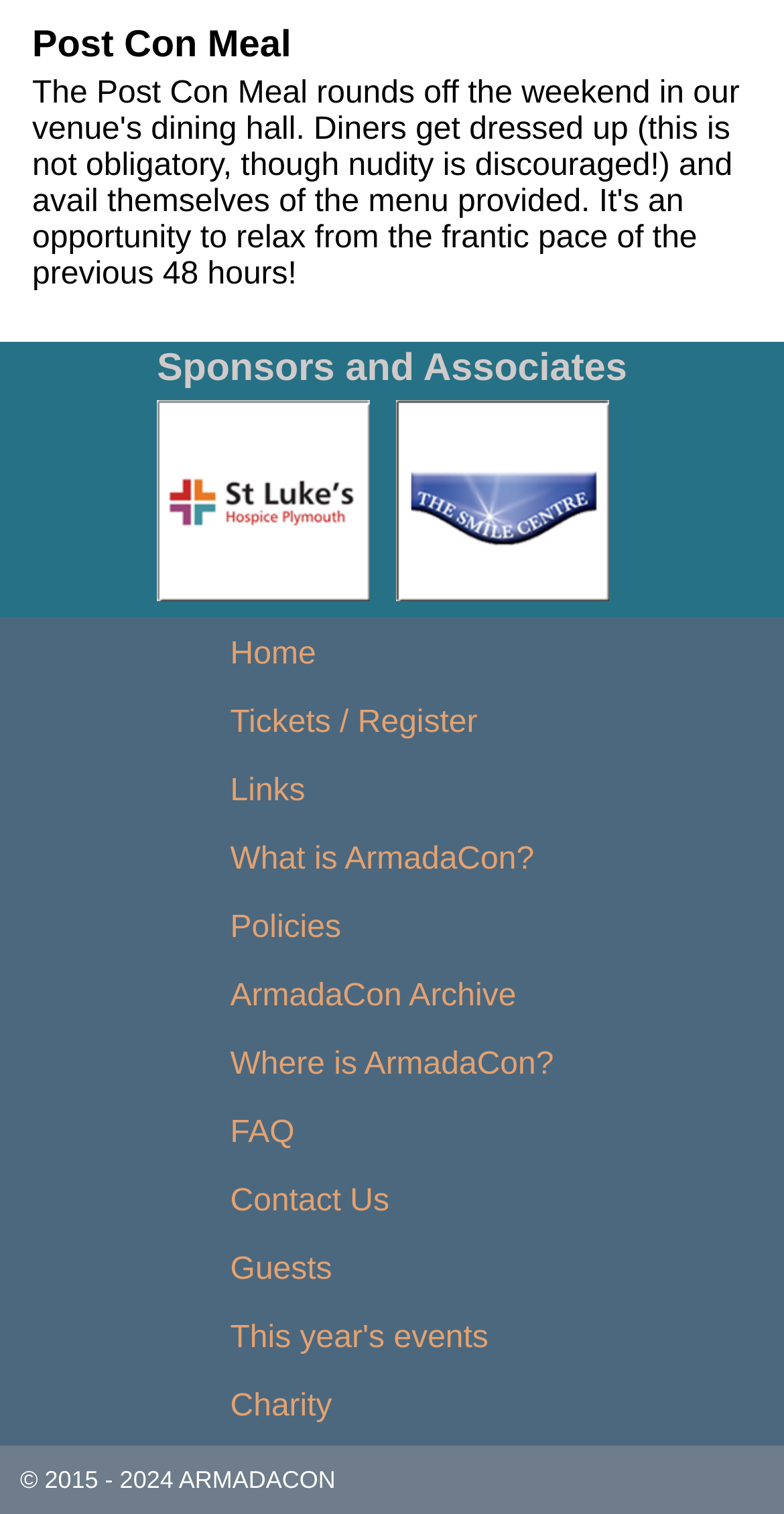Please analyze the image and provide a thorough answer to the question:
What is the name of the event?

The name of the event can be inferred from the various links and text on the webpage, such as 'What is ArmadaCon?' and 'ArmadaCon Archive', which suggest that the event is called ArmadaCon.